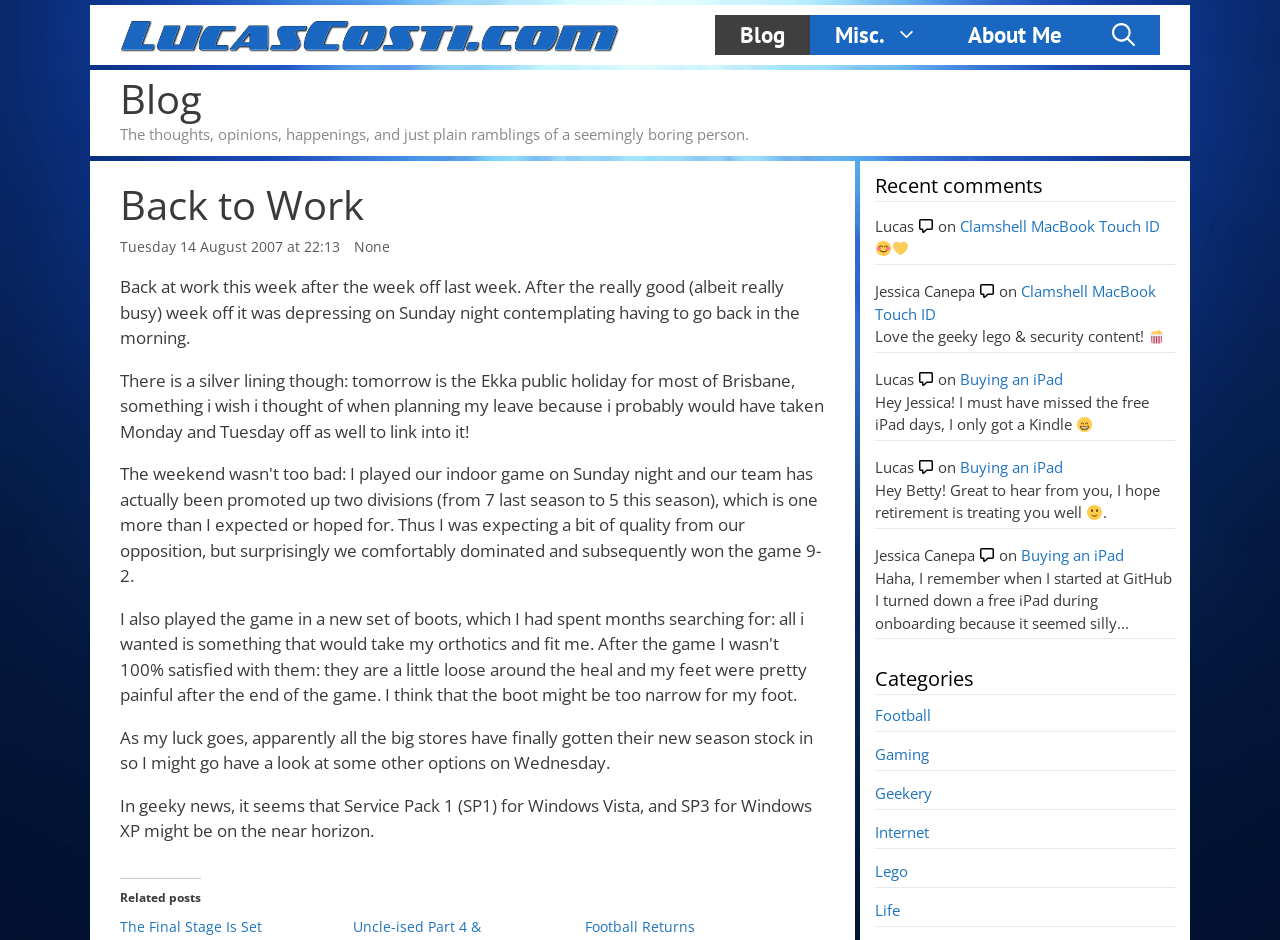Pinpoint the bounding box coordinates of the clickable area needed to execute the instruction: "Click the 'About Me' link". The coordinates should be specified as four float numbers between 0 and 1, i.e., [left, top, right, bottom].

[0.737, 0.016, 0.849, 0.059]